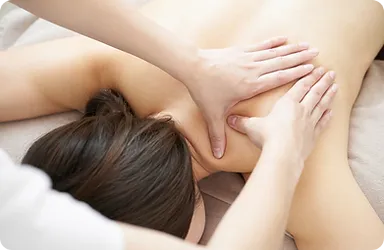Respond to the question with just a single word or phrase: 
What is the primary goal of the massage techniques used?

Promote relaxation